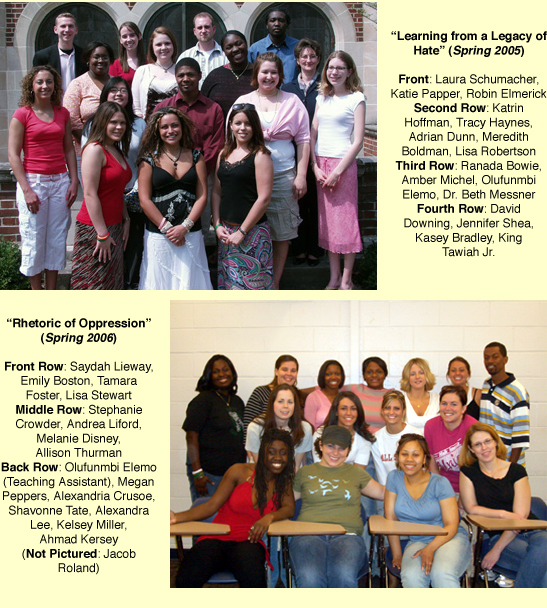Respond concisely with one word or phrase to the following query:
What is the name of the teaching assistant in the bottom group?

Olufunmilayo Elemo